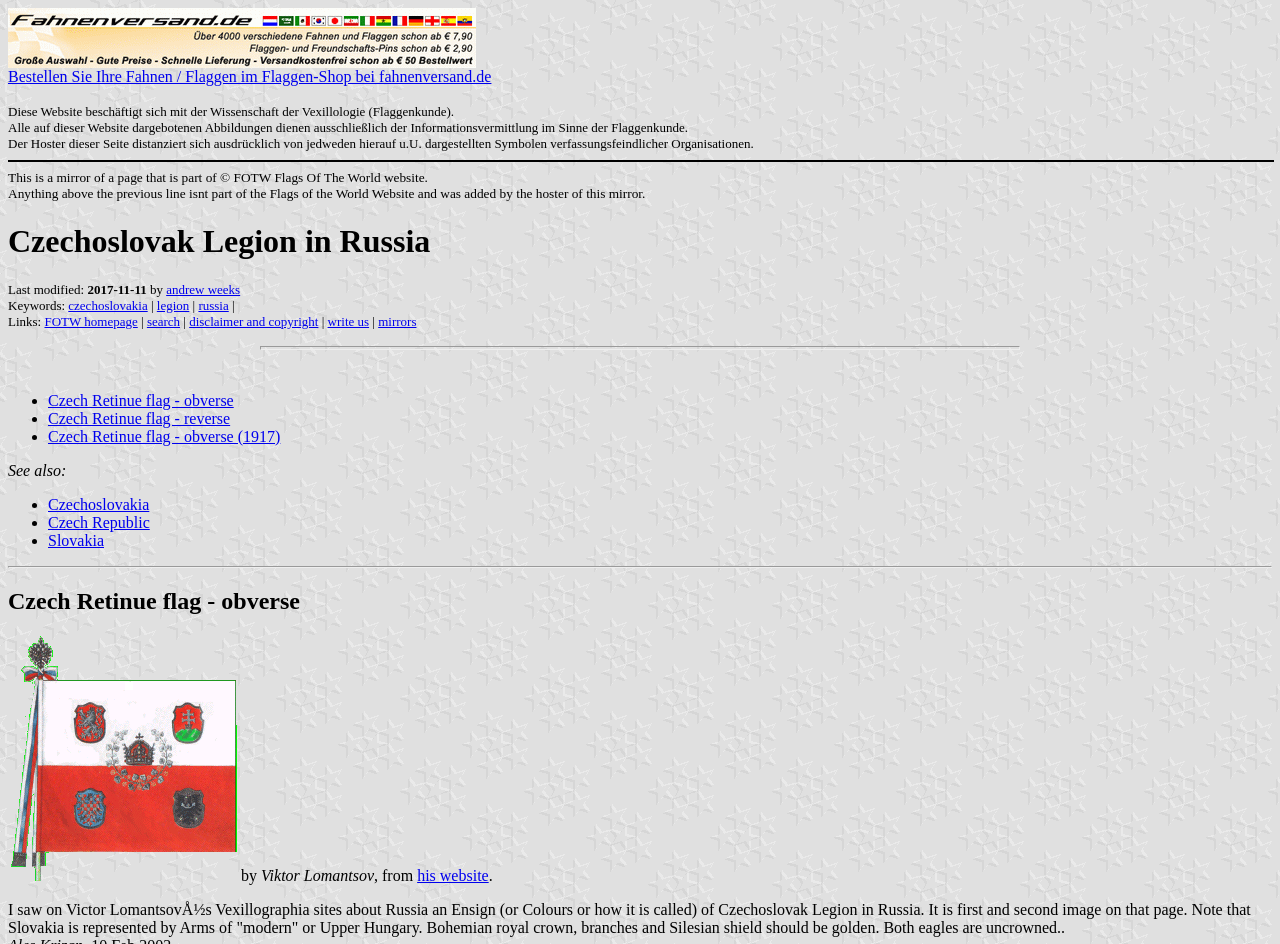From the screenshot, find the bounding box of the UI element matching this description: "russia". Supply the bounding box coordinates in the form [left, top, right, bottom], each a float between 0 and 1.

[0.155, 0.316, 0.179, 0.331]